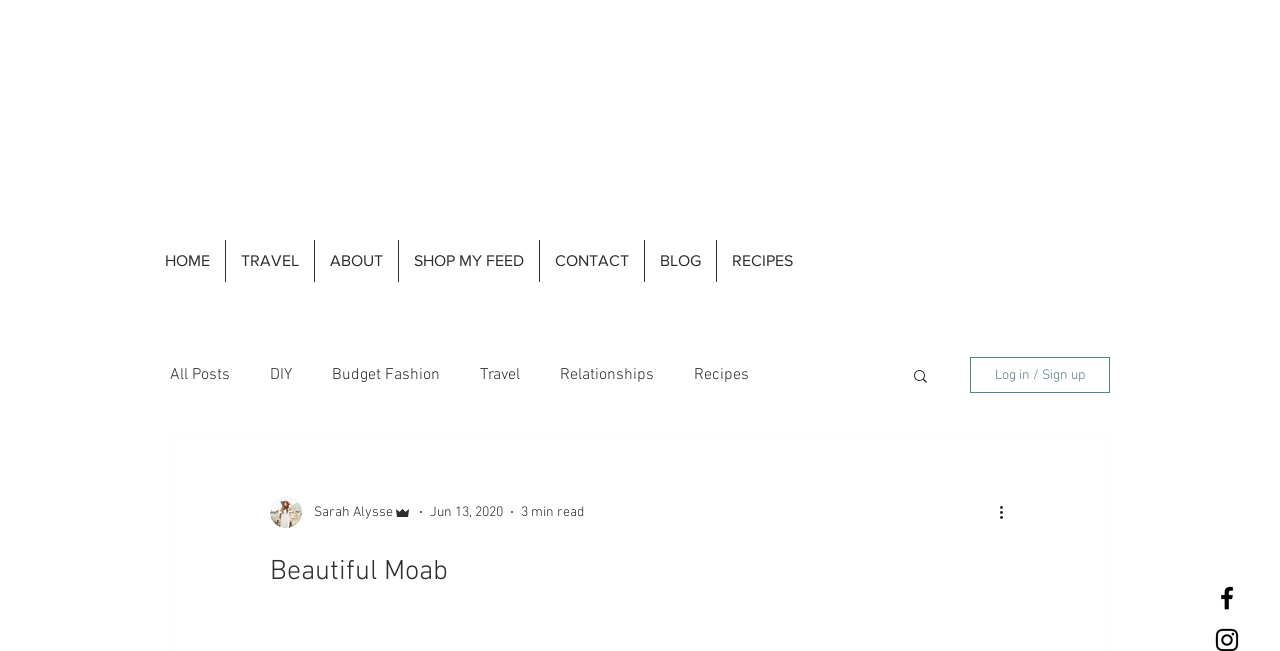Identify the bounding box coordinates for the region to click in order to carry out this instruction: "contact Sarah". Provide the coordinates using four float numbers between 0 and 1, formatted as [left, top, right, bottom].

[0.693, 0.484, 0.81, 0.515]